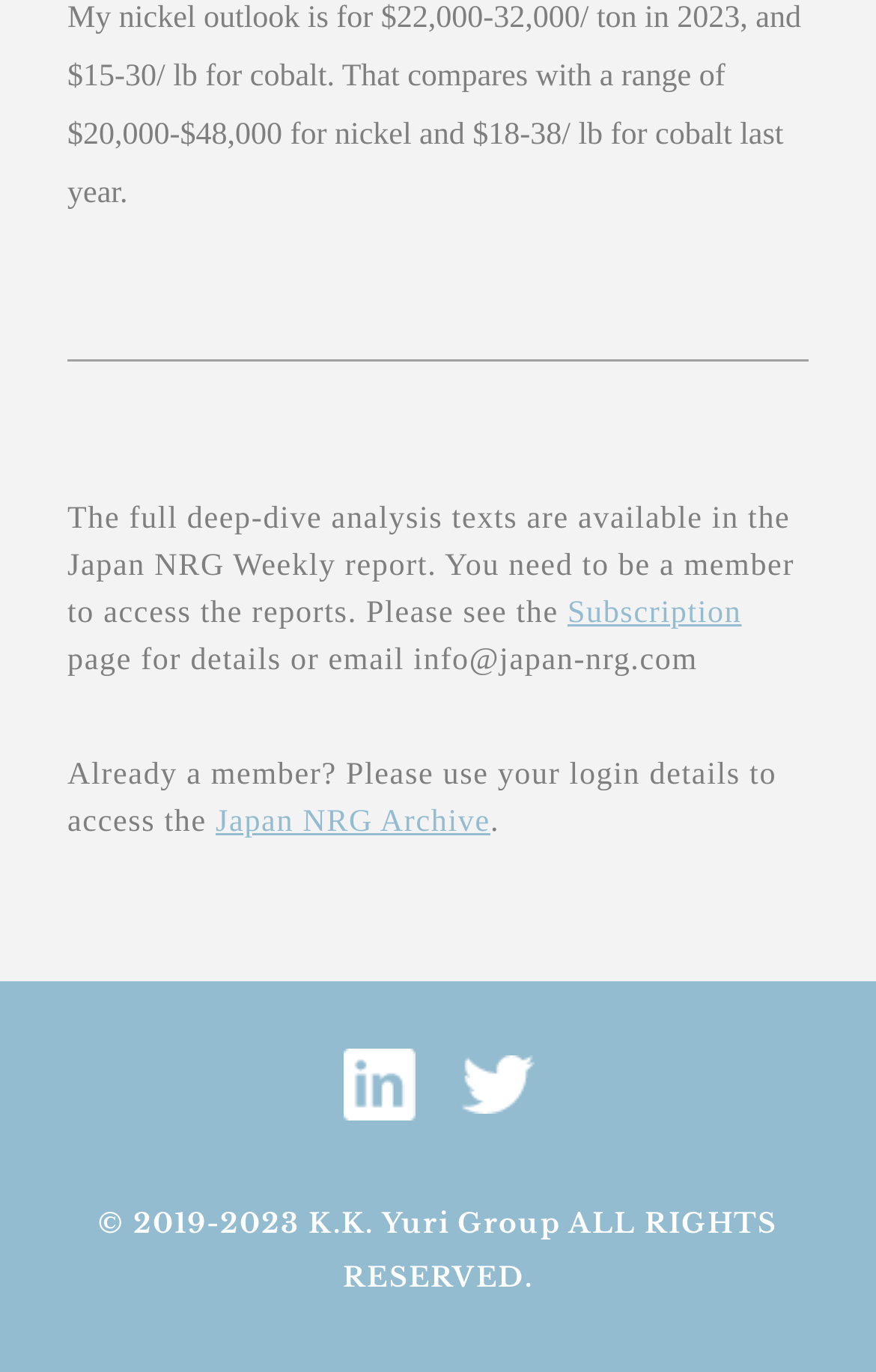What year does the copyright notice on the webpage start from?
Please provide a single word or phrase in response based on the screenshot.

2019